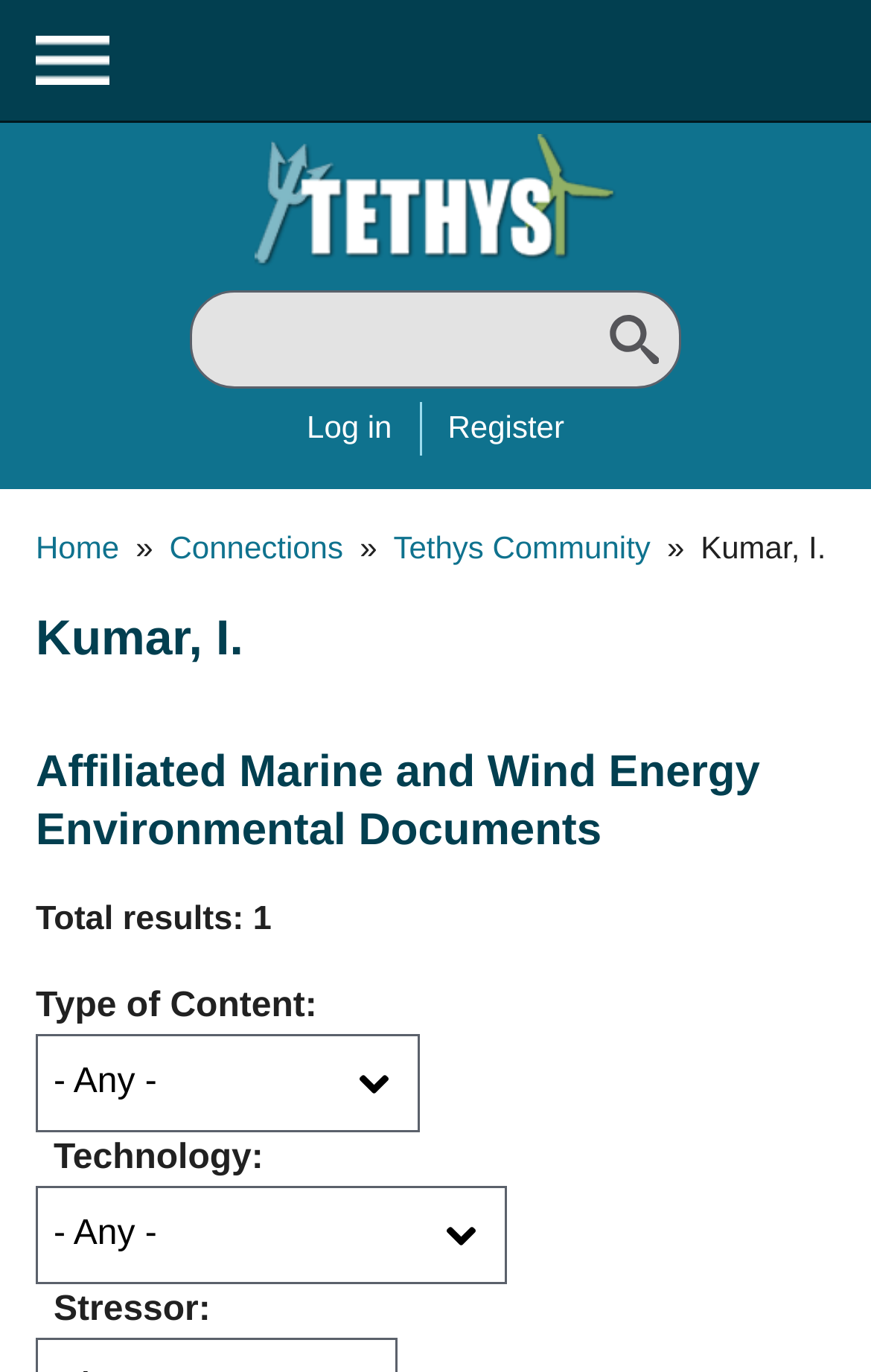Describe every aspect of the webpage in a detailed manner.

The webpage is about Kumar, I. on Tethys, an environmental effects of wind and marine renewable energy platform. At the top left corner, there is a button labeled "Menu". Next to it, there is a link to skip to the main content. On the top right side, there is a Tethys logo, which is an image with a link to the platform's homepage. Below the logo, there is a search box, a login link, and a register link.

The main content area is divided into sections. The first section is a breadcrumb navigation menu, which shows the current location as "Home > Connections > Tethys Community > Kumar, I.". Below the breadcrumb, there is a heading that reads "Kumar, I.". 

The next section is a list of affiliated marine and wind energy environmental documents. There is a heading that describes the content, followed by a static text that shows the total number of results, which is 1. Below that, there are filters to narrow down the search results by type of content, technology, and stressor. Each filter has a combobox with a dropdown menu.